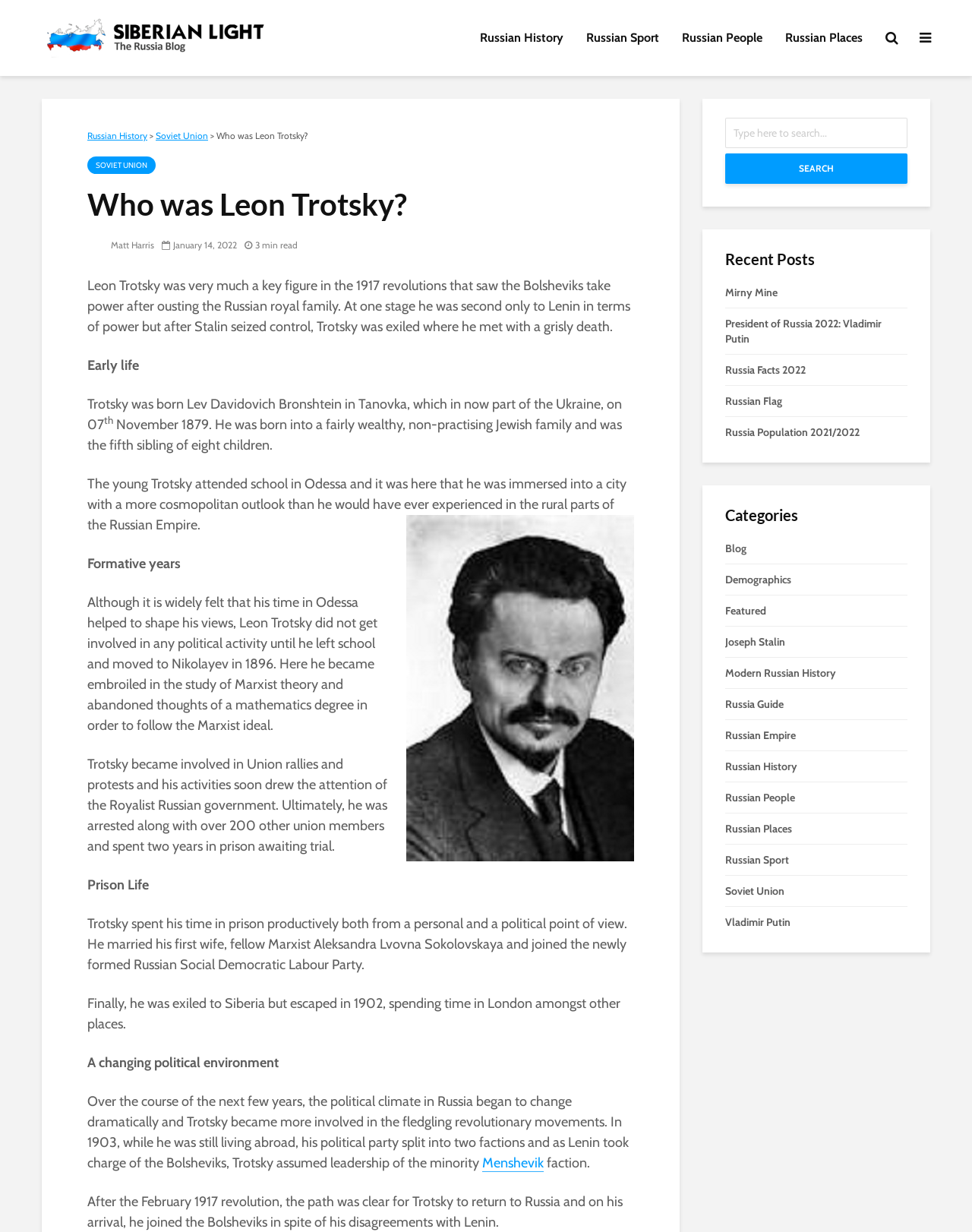Locate the bounding box coordinates of the element that needs to be clicked to carry out the instruction: "Learn about the Soviet Union". The coordinates should be given as four float numbers ranging from 0 to 1, i.e., [left, top, right, bottom].

[0.16, 0.105, 0.214, 0.115]